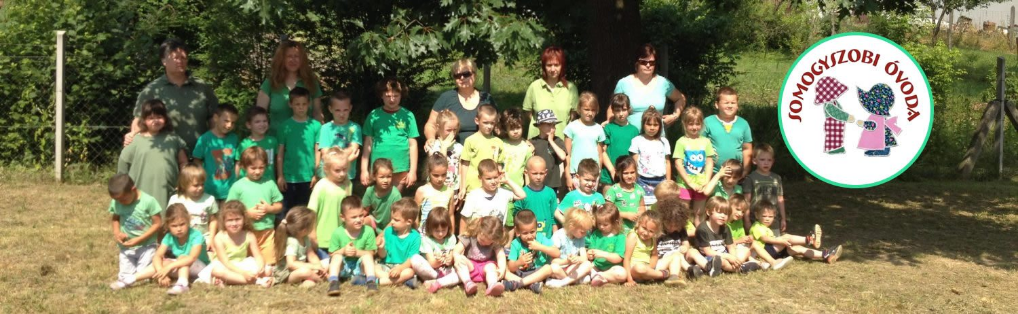Describe all the aspects of the image extensively.

The image captures a joyful gathering at Somogyszobi Óvoda, showcasing a vibrant group of children and their educators. The children, dressed predominantly in shades of green, radiate happiness as they sit on the grass in front of a lush backdrop. The adult caregivers stand proudly behind them, also adorned in green attire, reinforcing a sense of unity and community spirit. 

To the right of the group, the logo of Somogyszobi Óvoda is prominently displayed, featuring playful illustrations that embody the essence of early childhood education. This image beautifully reflects not only the lively atmosphere of the kindergarten but also highlights the importance of community involvement and support in nurturing young learners.